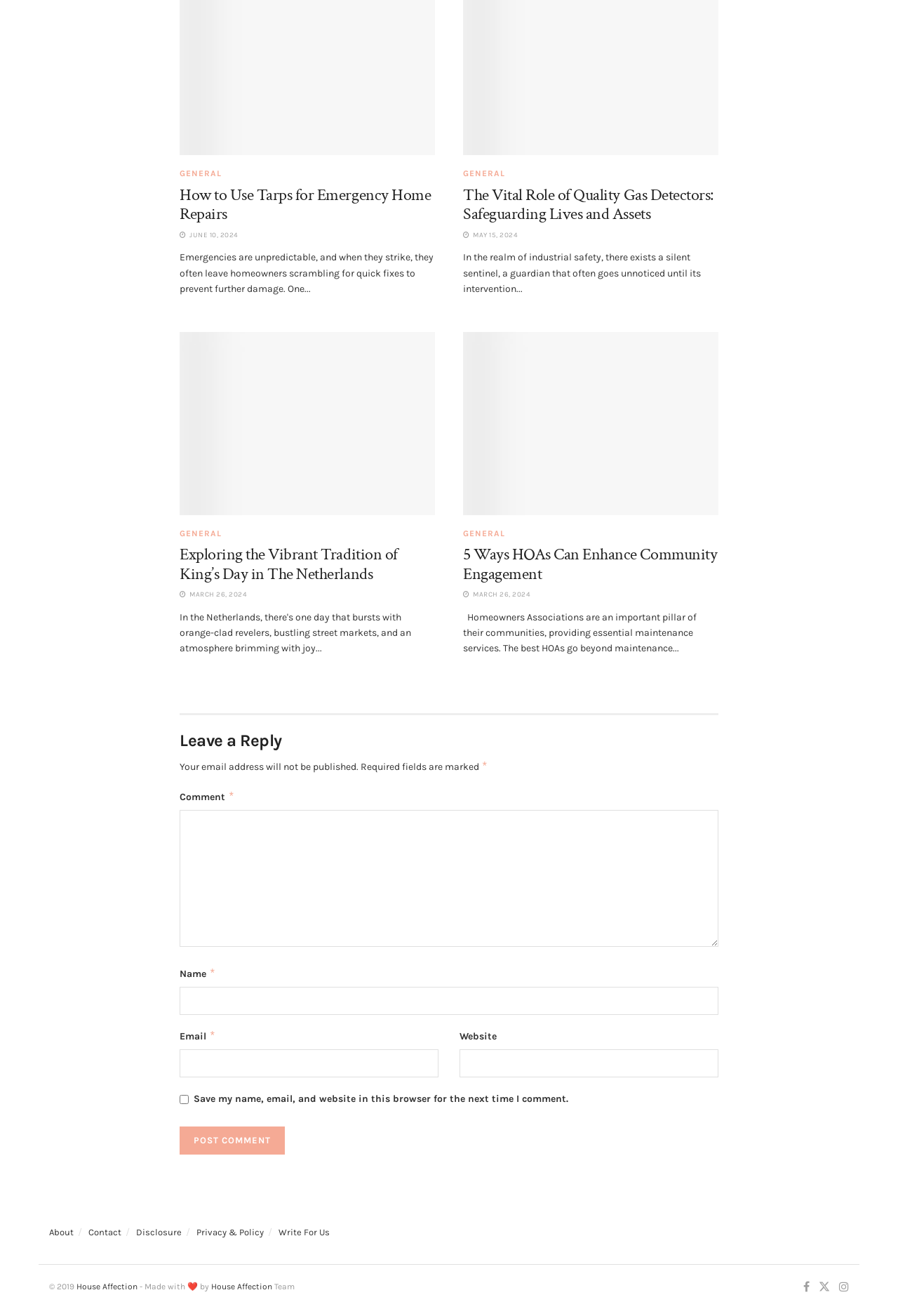Please reply to the following question with a single word or a short phrase:
What is the purpose of the checkbox 'Save my name, email, and website in this browser for the next time I comment'?

To save user information